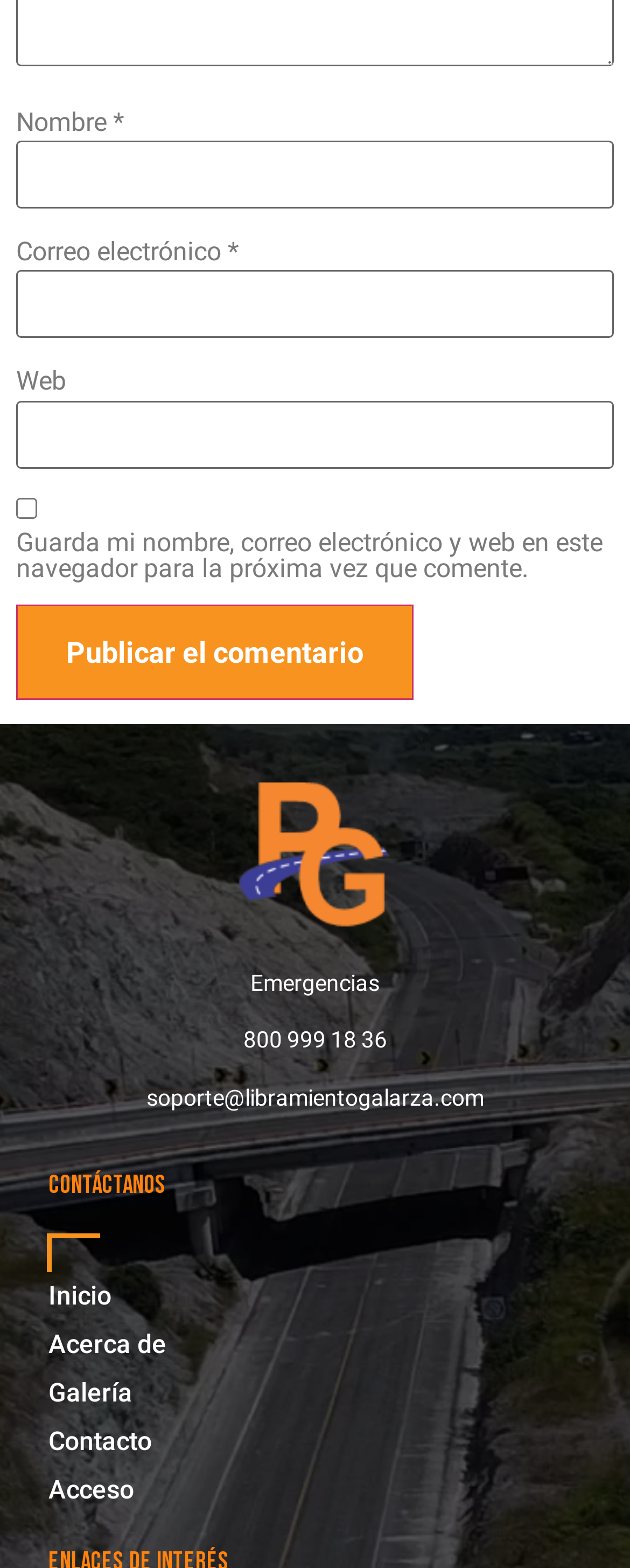Indicate the bounding box coordinates of the element that needs to be clicked to satisfy the following instruction: "Visit the Facebook page". The coordinates should be four float numbers between 0 and 1, i.e., [left, top, right, bottom].

None